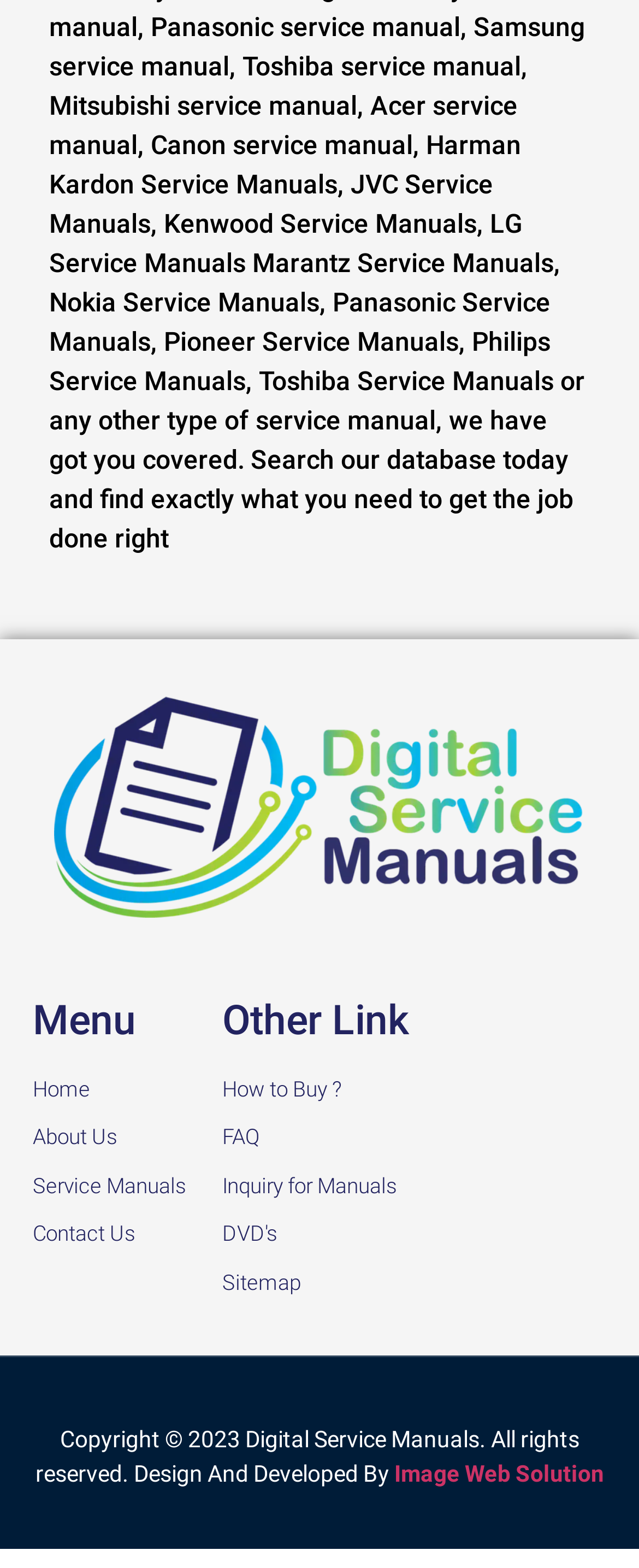Identify the bounding box coordinates of the region I need to click to complete this instruction: "Click on Home".

[0.051, 0.685, 0.347, 0.705]